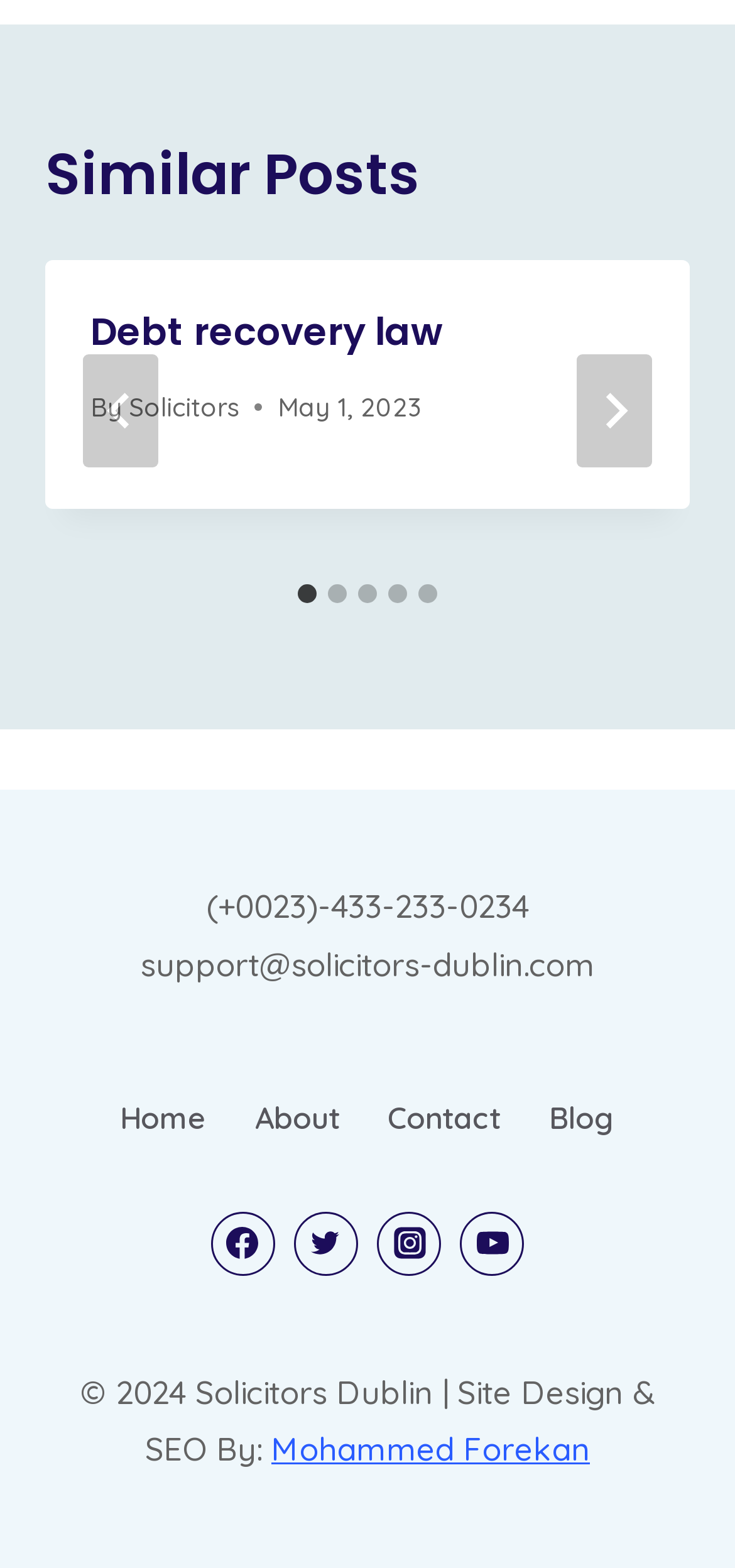Locate the bounding box coordinates of the element to click to perform the following action: 'Visit Facebook page'. The coordinates should be given as four float values between 0 and 1, in the form of [left, top, right, bottom].

[0.286, 0.772, 0.374, 0.813]